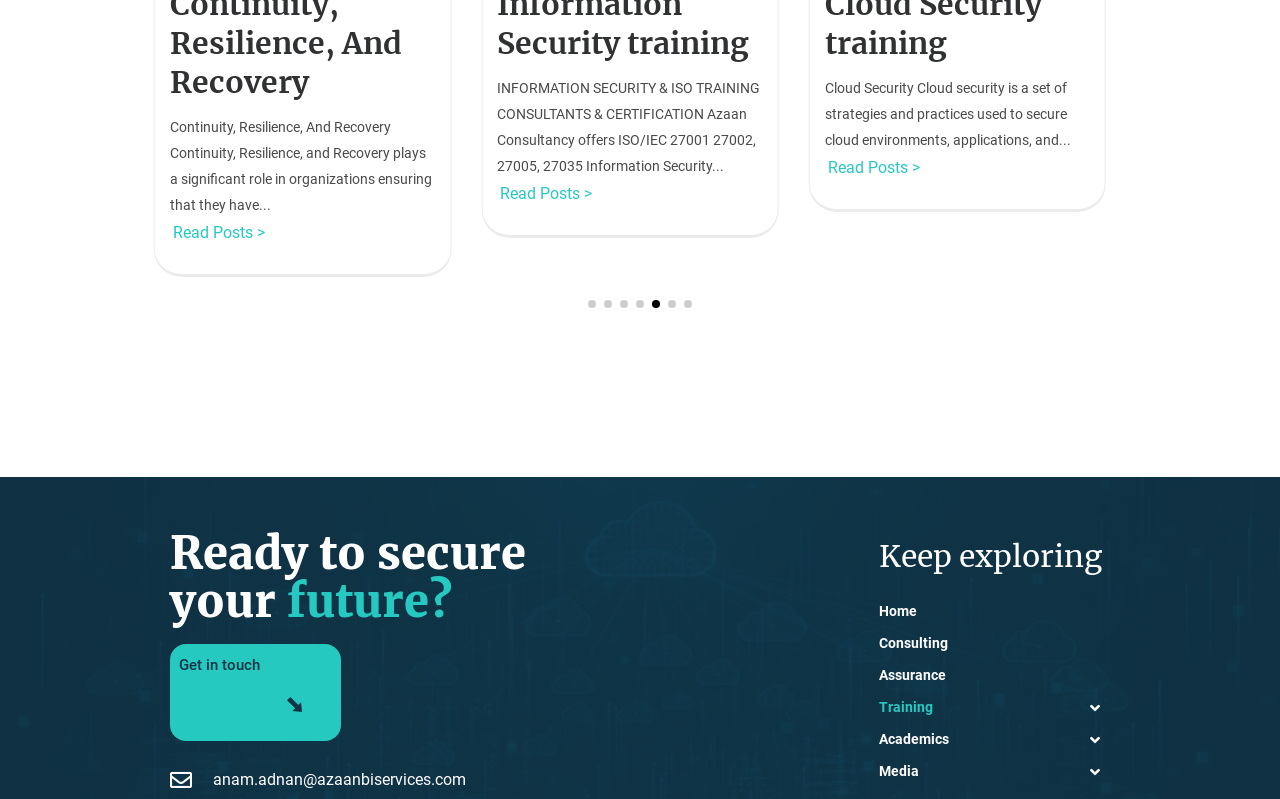Respond with a single word or short phrase to the following question: 
What is the email address mentioned on the webpage?

anam.adnan@azaanbiservices.com